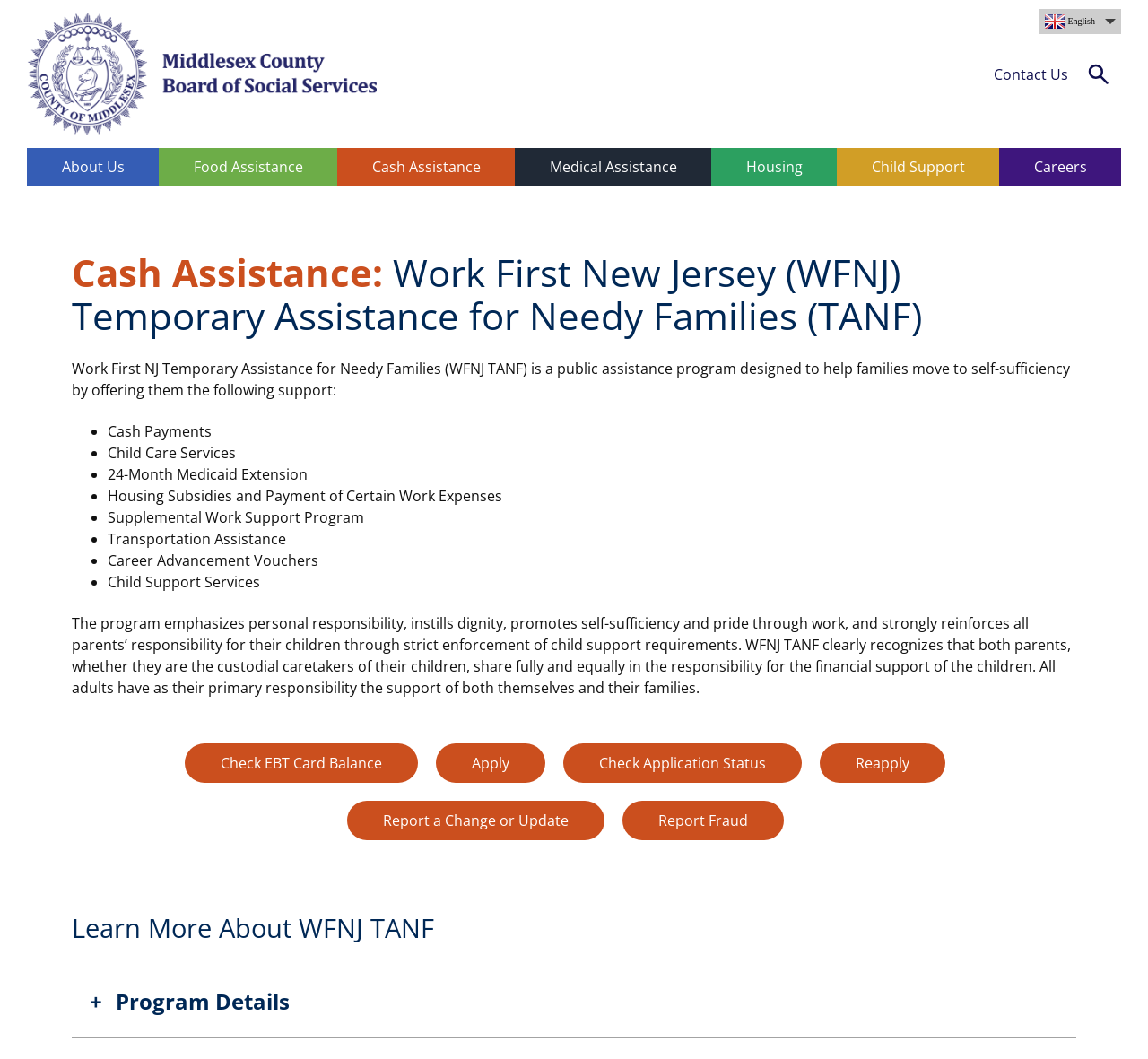Using the given description, provide the bounding box coordinates formatted as (top-left x, top-left y, bottom-right x, bottom-right y), with all values being floating point numbers between 0 and 1. Description: Housing

[0.62, 0.14, 0.729, 0.175]